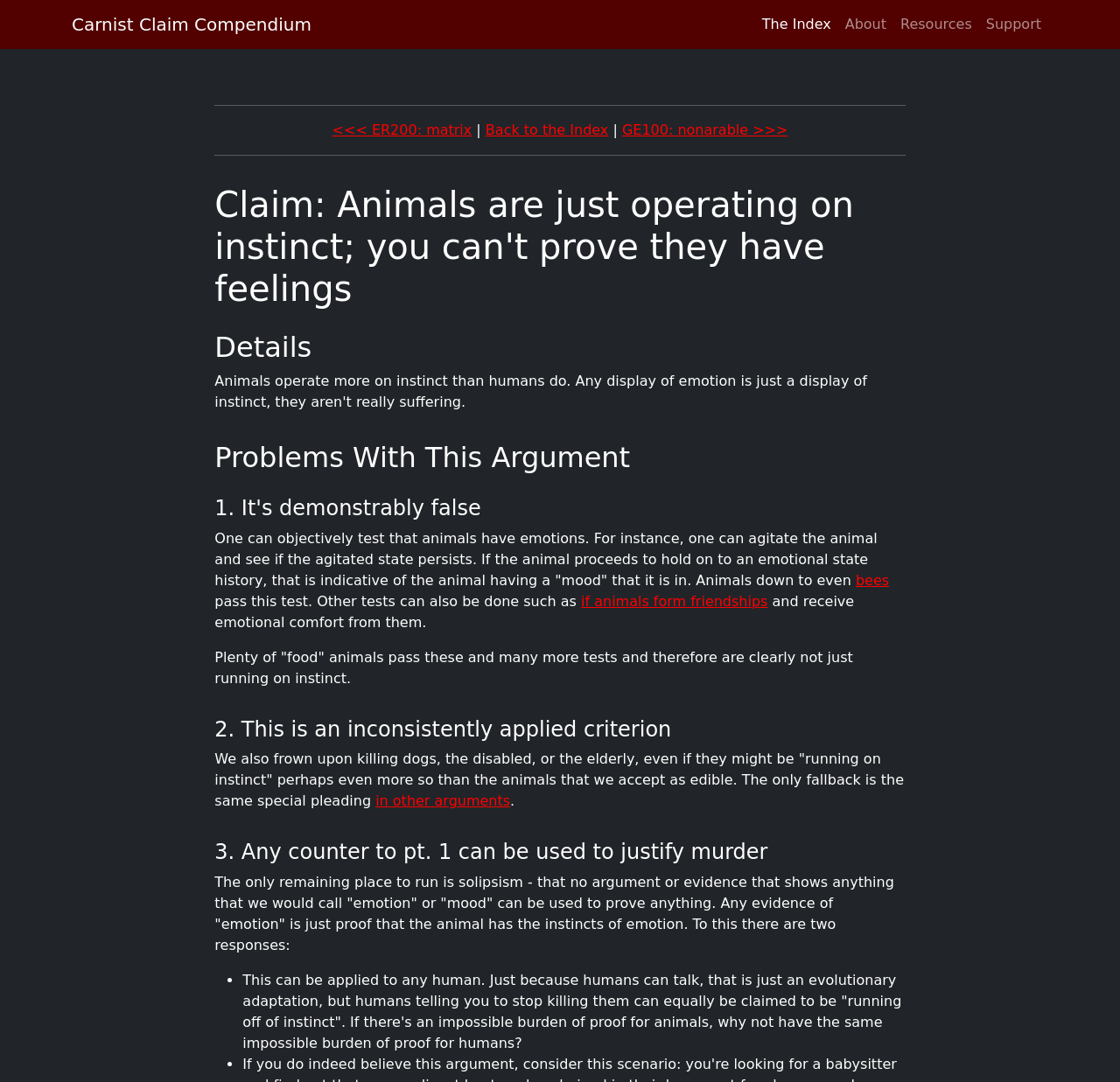Determine the coordinates of the bounding box that should be clicked to complete the instruction: "Click on the 'ER200: matrix' link". The coordinates should be represented by four float numbers between 0 and 1: [left, top, right, bottom].

[0.297, 0.112, 0.421, 0.128]